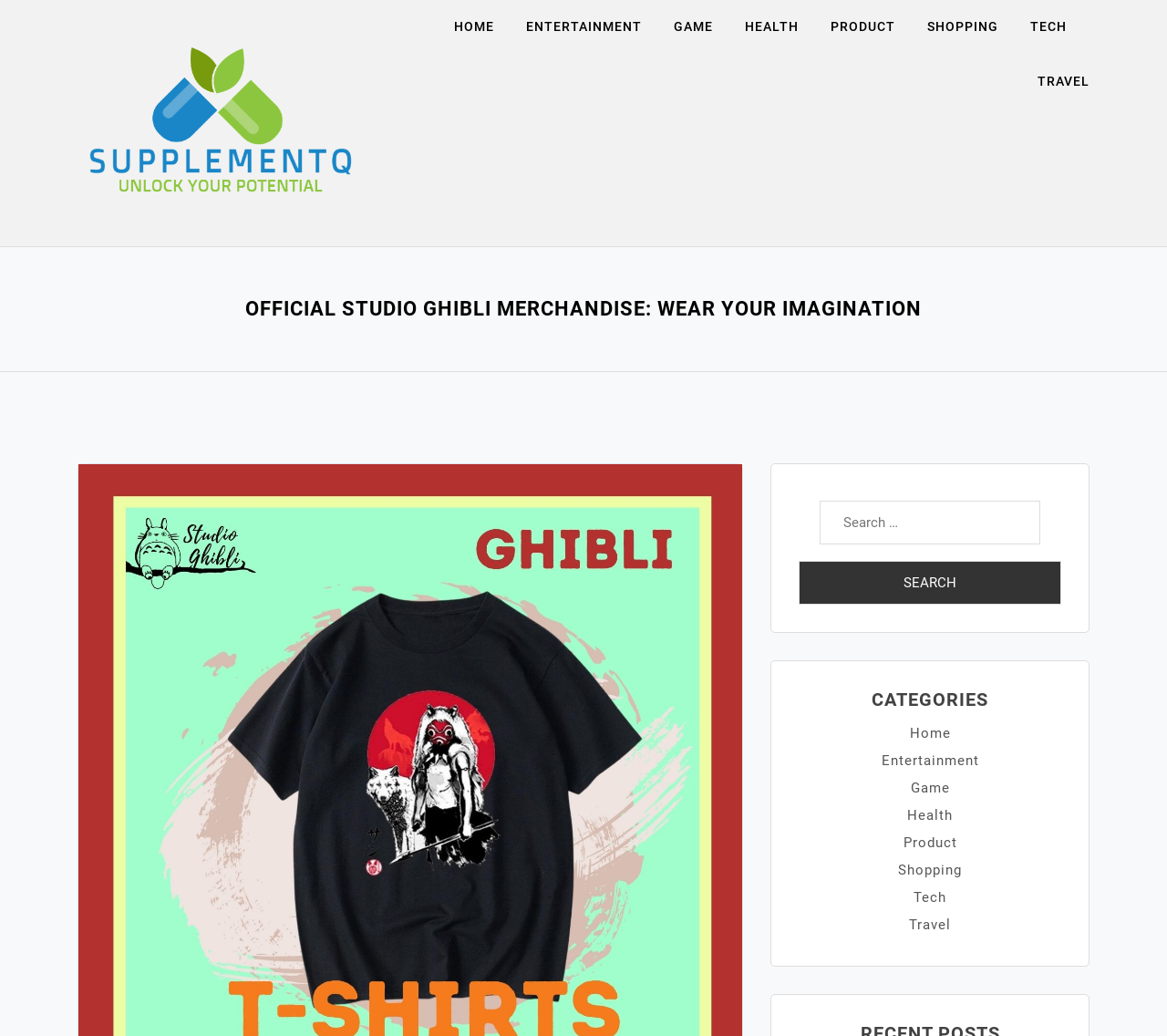Please find the bounding box coordinates of the element that must be clicked to perform the given instruction: "Click on Search button". The coordinates should be four float numbers from 0 to 1, i.e., [left, top, right, bottom].

[0.684, 0.542, 0.909, 0.584]